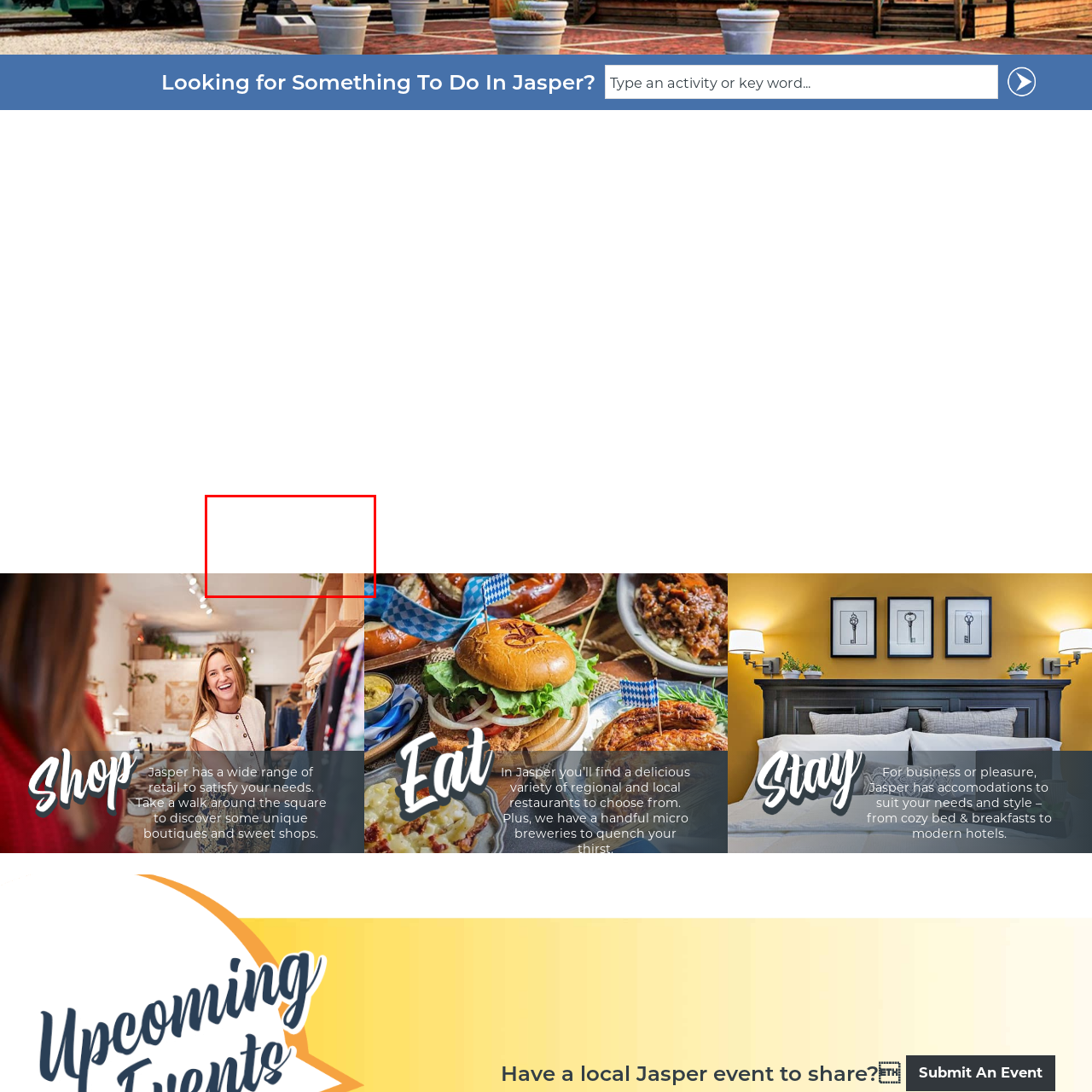Generate a detailed caption for the picture within the red-bordered area.

The image features the logo of the Jasper Chamber of Commerce, prominently displayed as part of a resourceful section aimed at promoting local attractions and activities in Jasper, Indiana. The layout suggests an emphasis on community engagement, highlighting the Chamber's role in supporting local businesses and facilitating connections for residents and visitors alike. This icon serves as a gateway for individuals looking to explore what Jasper has to offer, underlining its reputation as a vibrant small town with numerous opportunities for exploration and enjoyment.